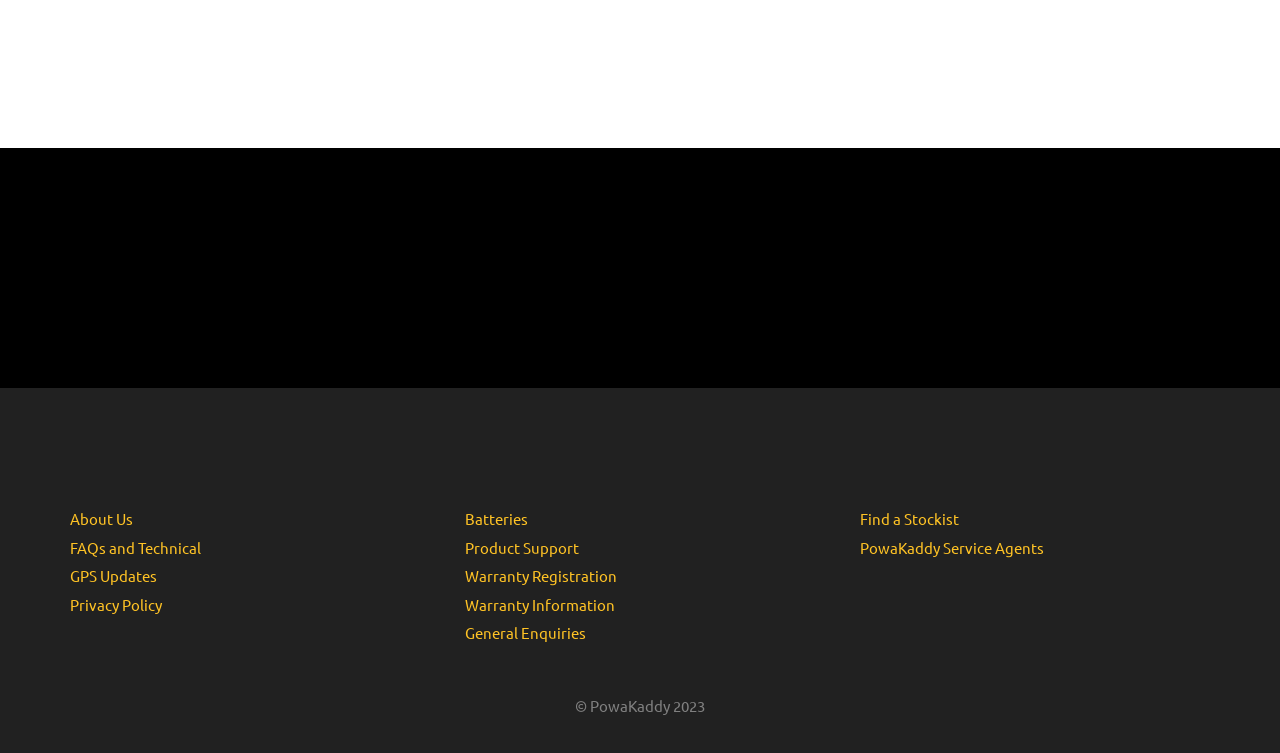Locate the bounding box coordinates of the element that needs to be clicked to carry out the instruction: "find a stockist". The coordinates should be given as four float numbers ranging from 0 to 1, i.e., [left, top, right, bottom].

[0.672, 0.676, 0.749, 0.702]